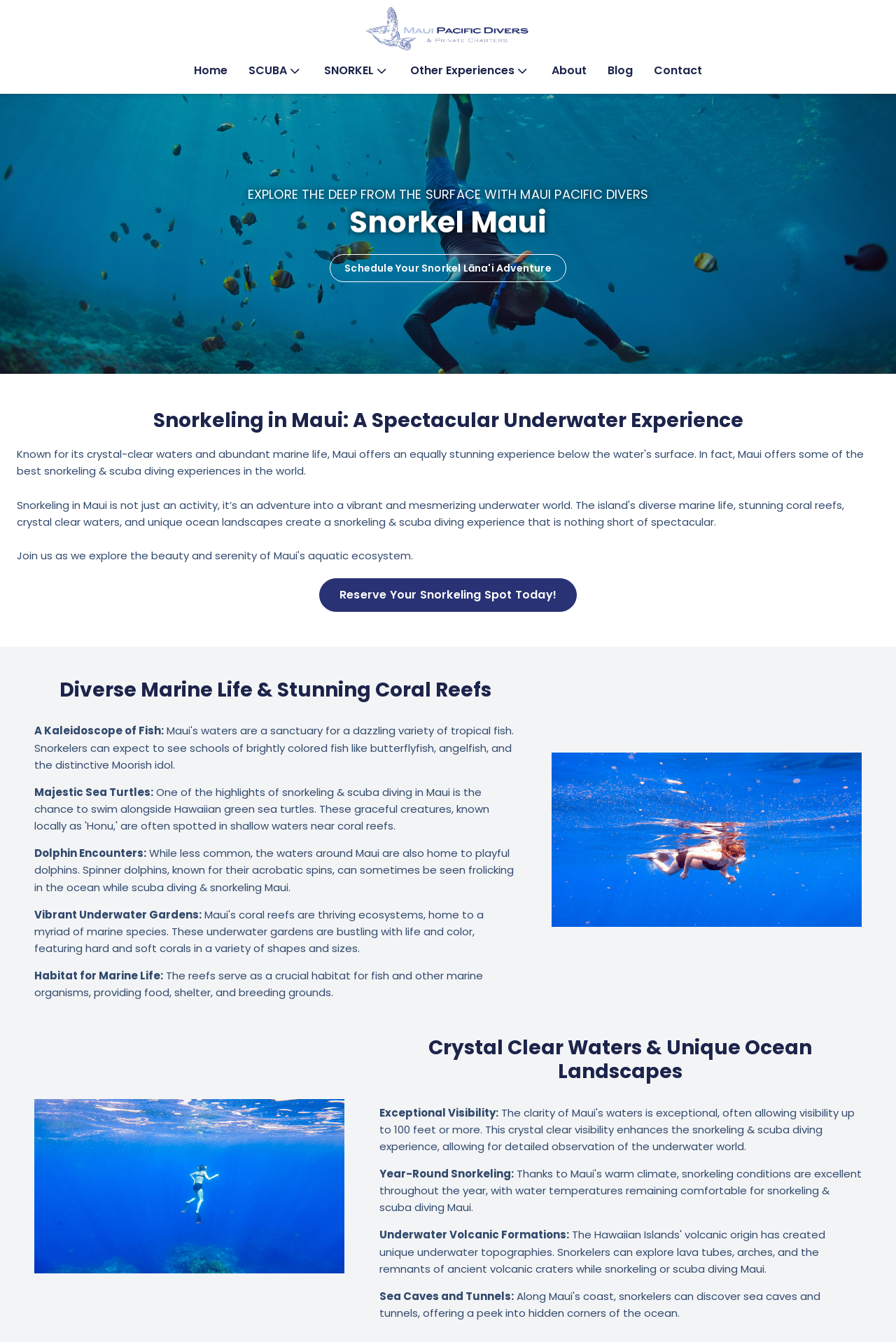From the given element description: "About", find the bounding box for the UI element. Provide the coordinates as four float numbers between 0 and 1, in the order [left, top, right, bottom].

[0.604, 0.041, 0.666, 0.064]